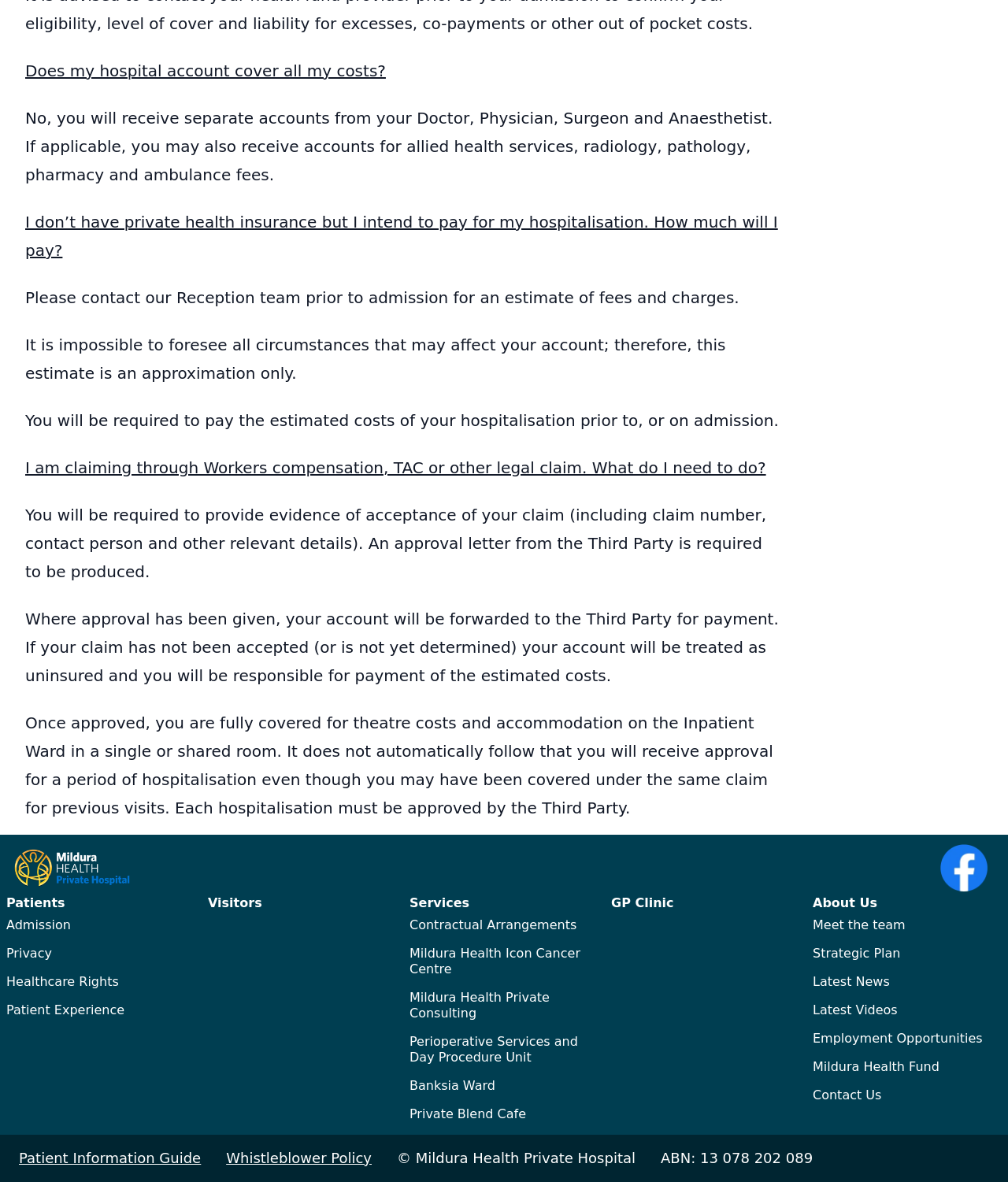Indicate the bounding box coordinates of the element that needs to be clicked to satisfy the following instruction: "Contact Us". The coordinates should be four float numbers between 0 and 1, i.e., [left, top, right, bottom].

[0.806, 0.914, 0.994, 0.938]